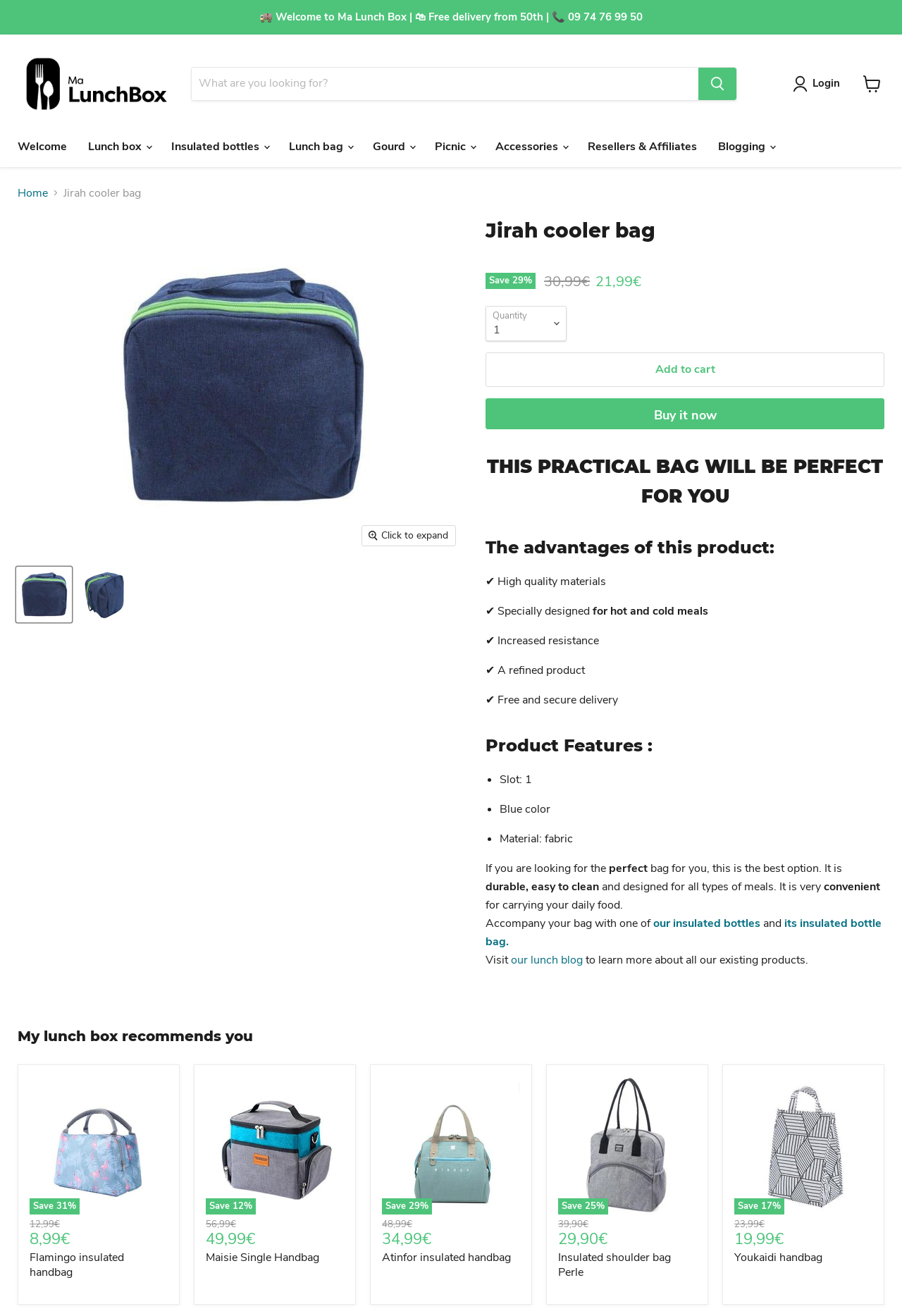Point out the bounding box coordinates of the section to click in order to follow this instruction: "Login".

[0.895, 0.057, 0.938, 0.07]